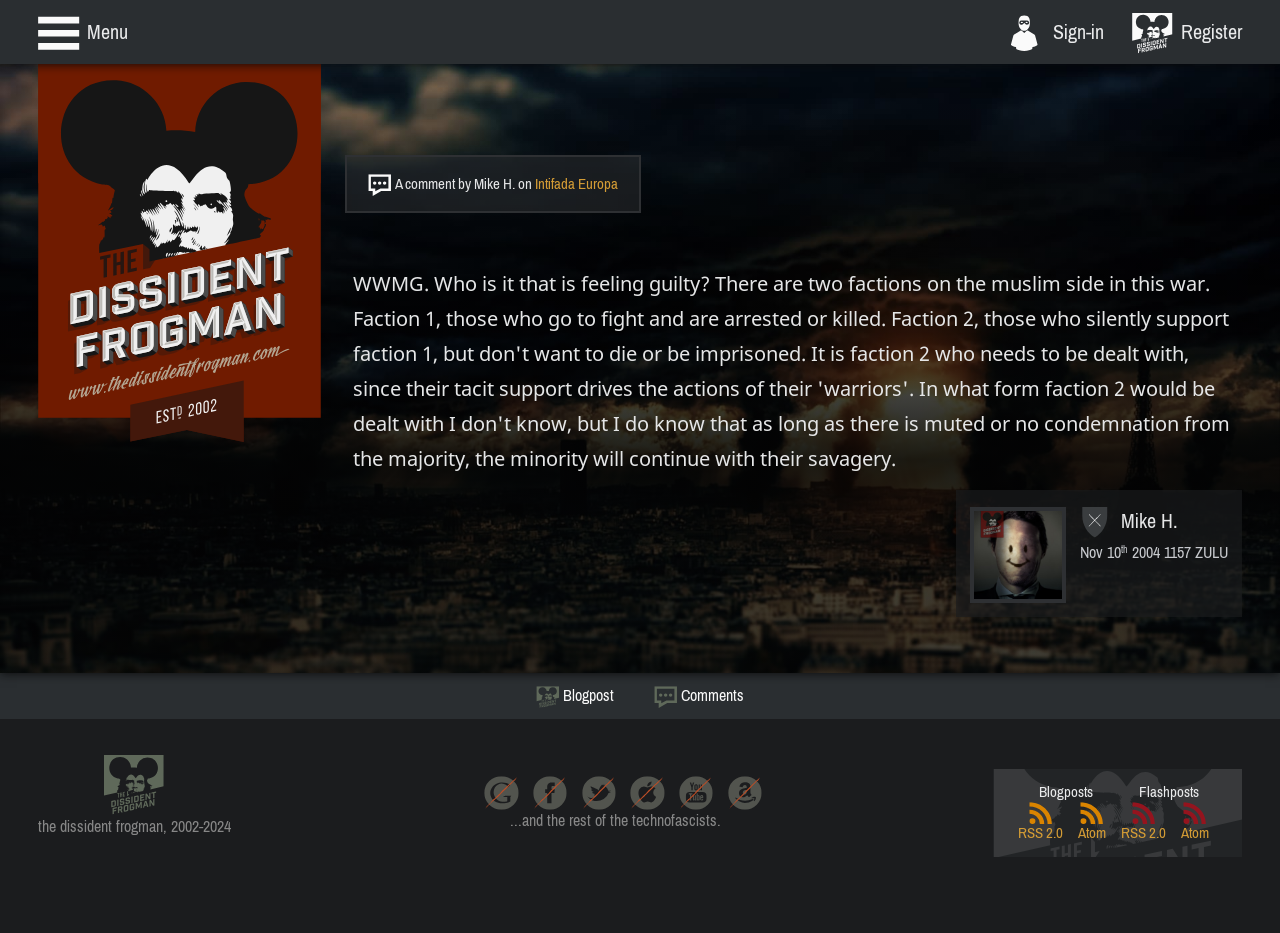Respond with a single word or phrase to the following question: What is the topic of the comment?

Intifada Europa